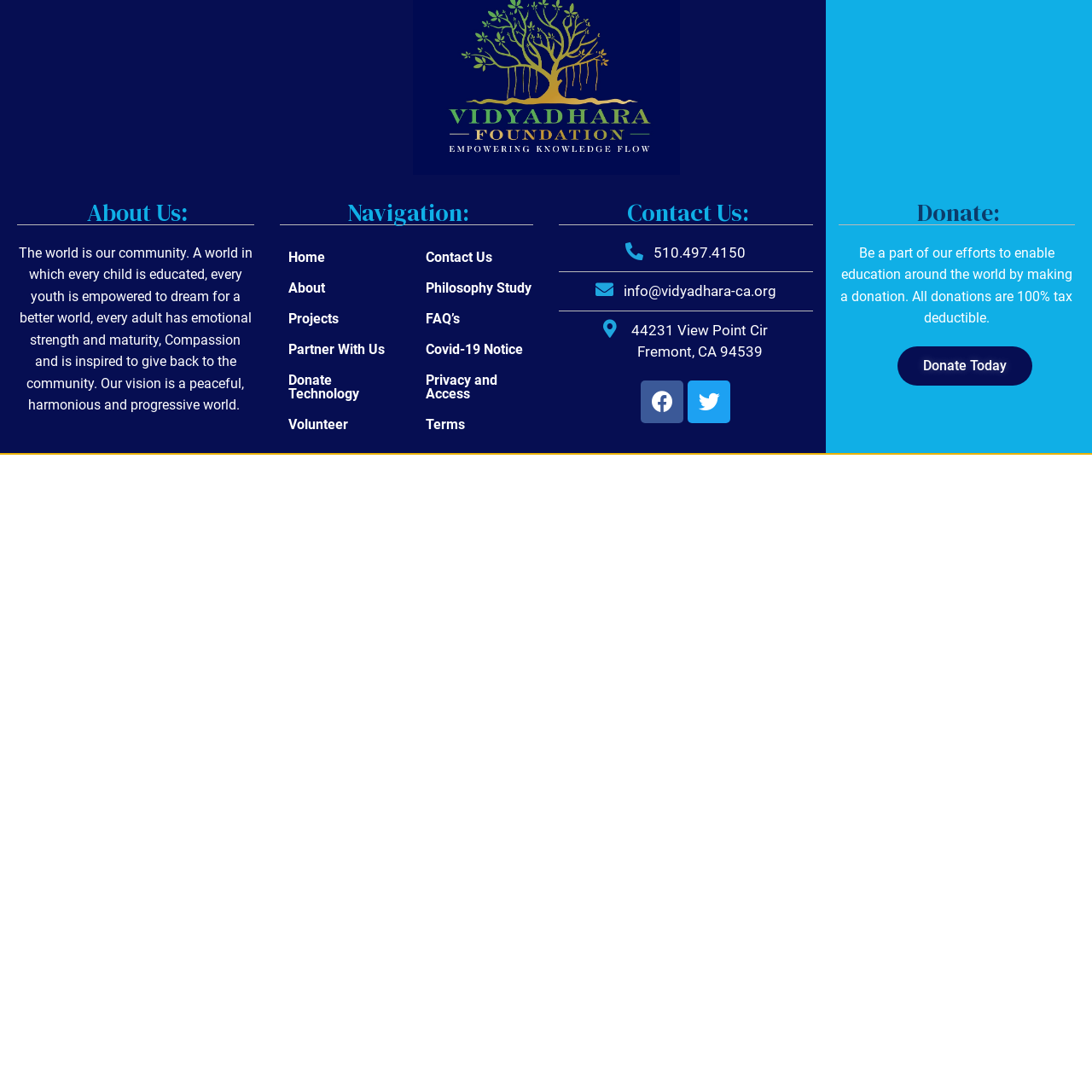What is the organization's vision?
Using the image, respond with a single word or phrase.

Peaceful, harmonious, progressive world